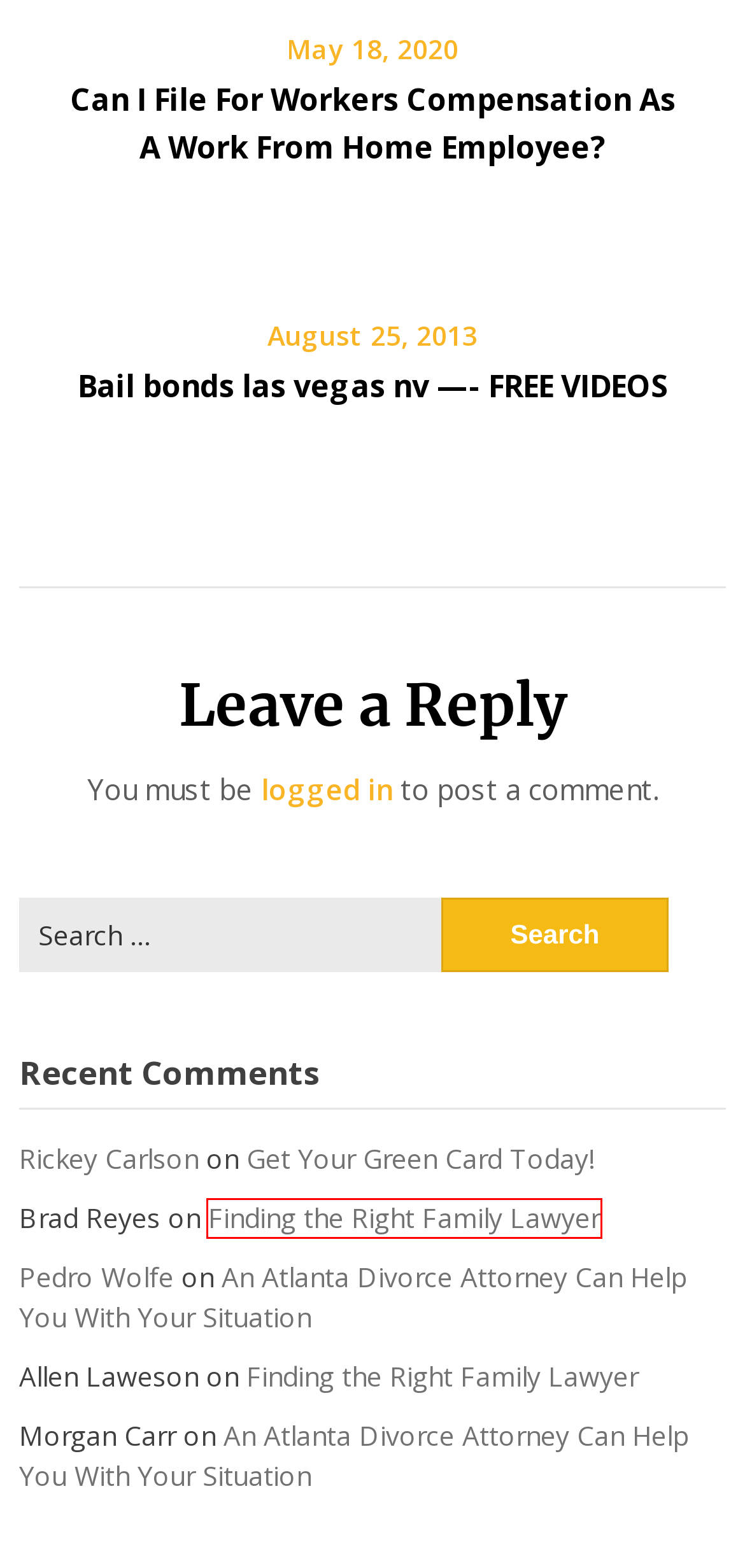Given a screenshot of a webpage with a red bounding box around a UI element, please identify the most appropriate webpage description that matches the new webpage after you click on the element. Here are the candidates:
A. Bail bonds las vegas nv - FREE VIDEOS - Law Terminology
B. May 2024 - Law Terminology
C. Log In ‹ Law Terminology — WordPress
D. Get Your Green Card Today! - Law Terminology
E. Uncategorized Archives - Law Terminology
F. An Atlanta Divorce Attorney Can Help You With Your Situation - Law Terminology
G. Finding the Right Family Lawyer - Law Terminology
H. How Divorce Works | HowStuffWorks

G